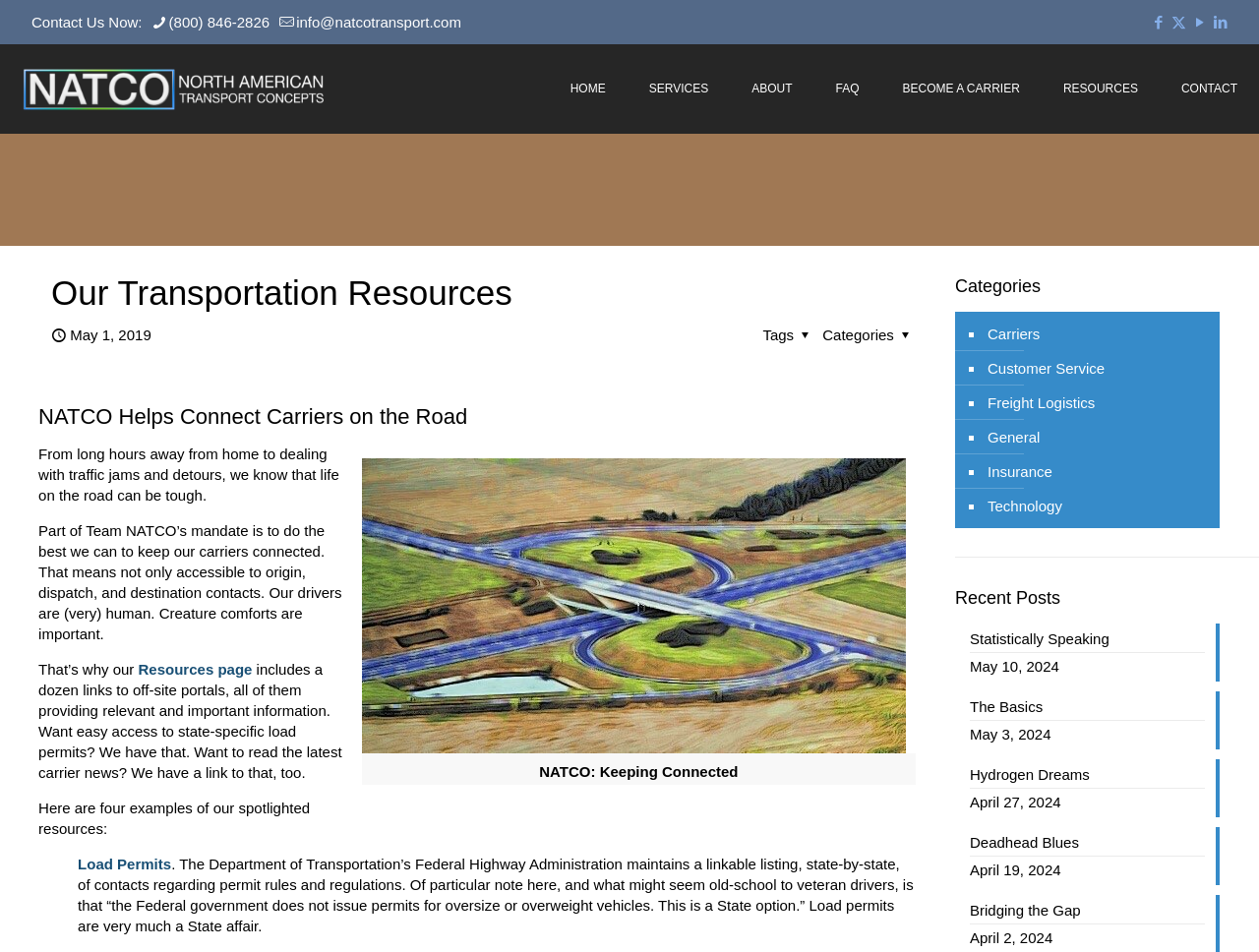Give a concise answer using only one word or phrase for this question:
What is the purpose of Team NATCO?

To keep carriers connected